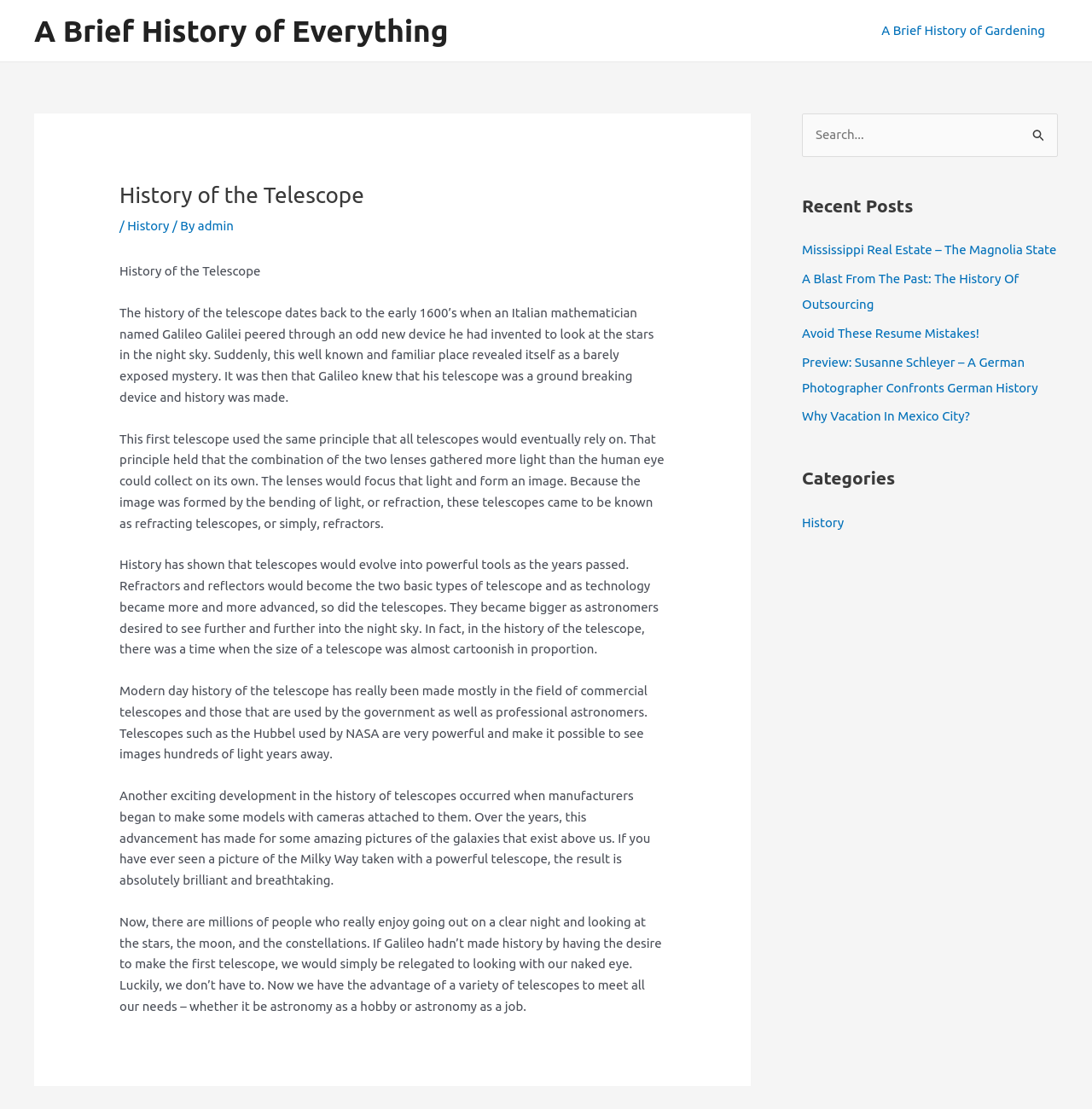Locate the bounding box coordinates of the clickable region to complete the following instruction: "View recent posts."

[0.734, 0.174, 0.969, 0.198]